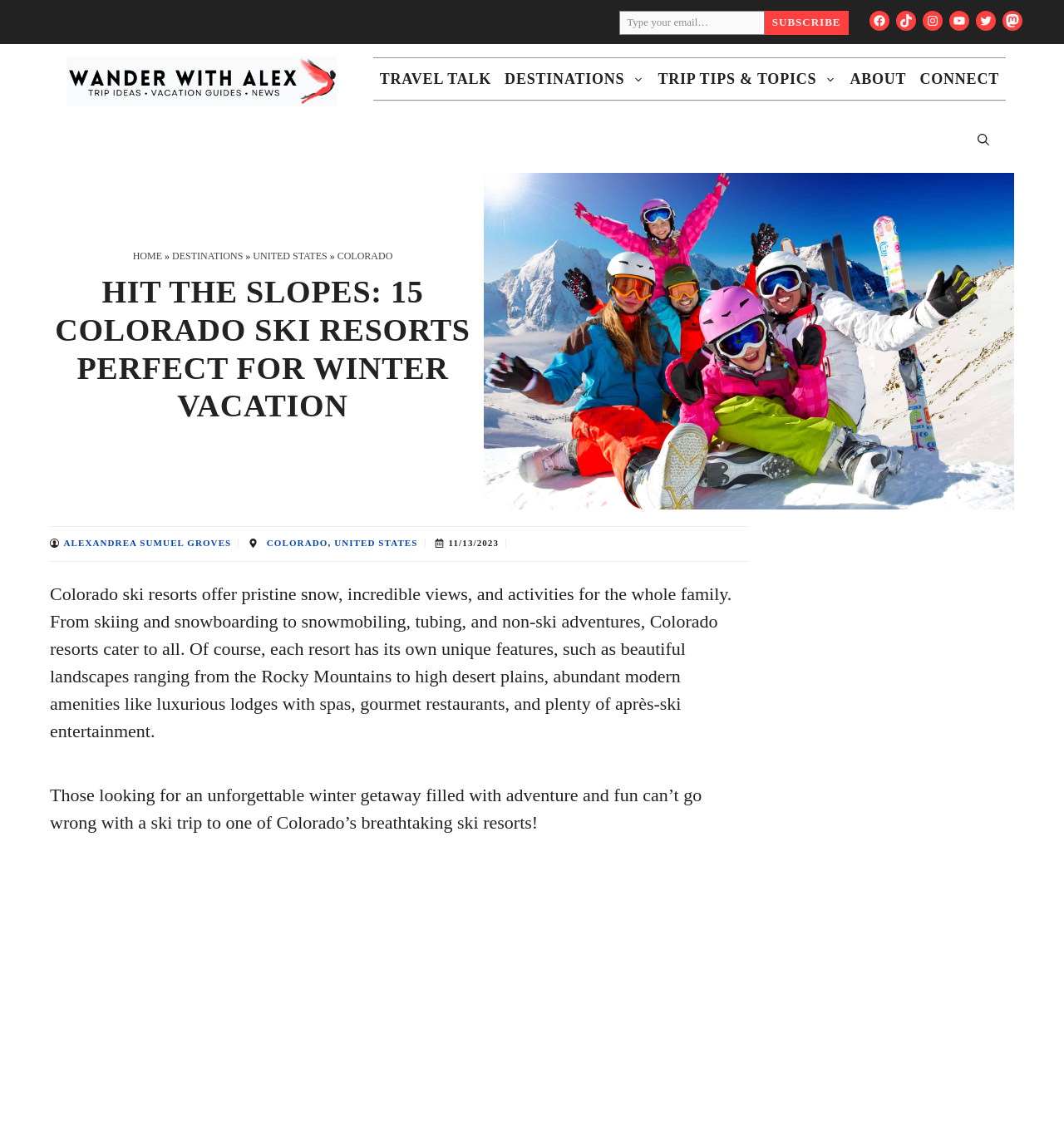From the webpage screenshot, predict the bounding box of the UI element that matches this description: "United States".

[0.238, 0.221, 0.308, 0.232]